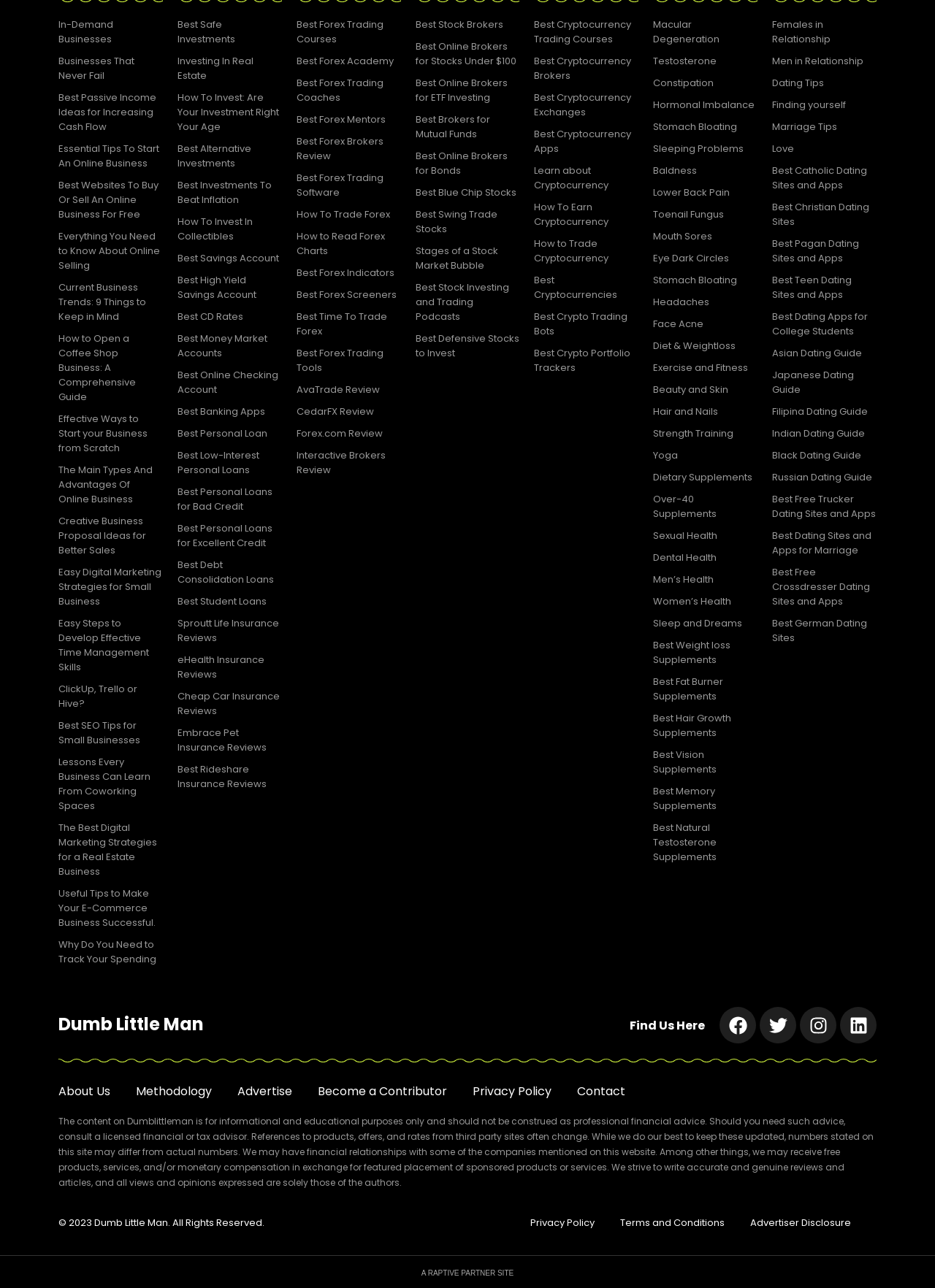What is the topic of the links on the left side?
Answer the question with a single word or phrase, referring to the image.

Business